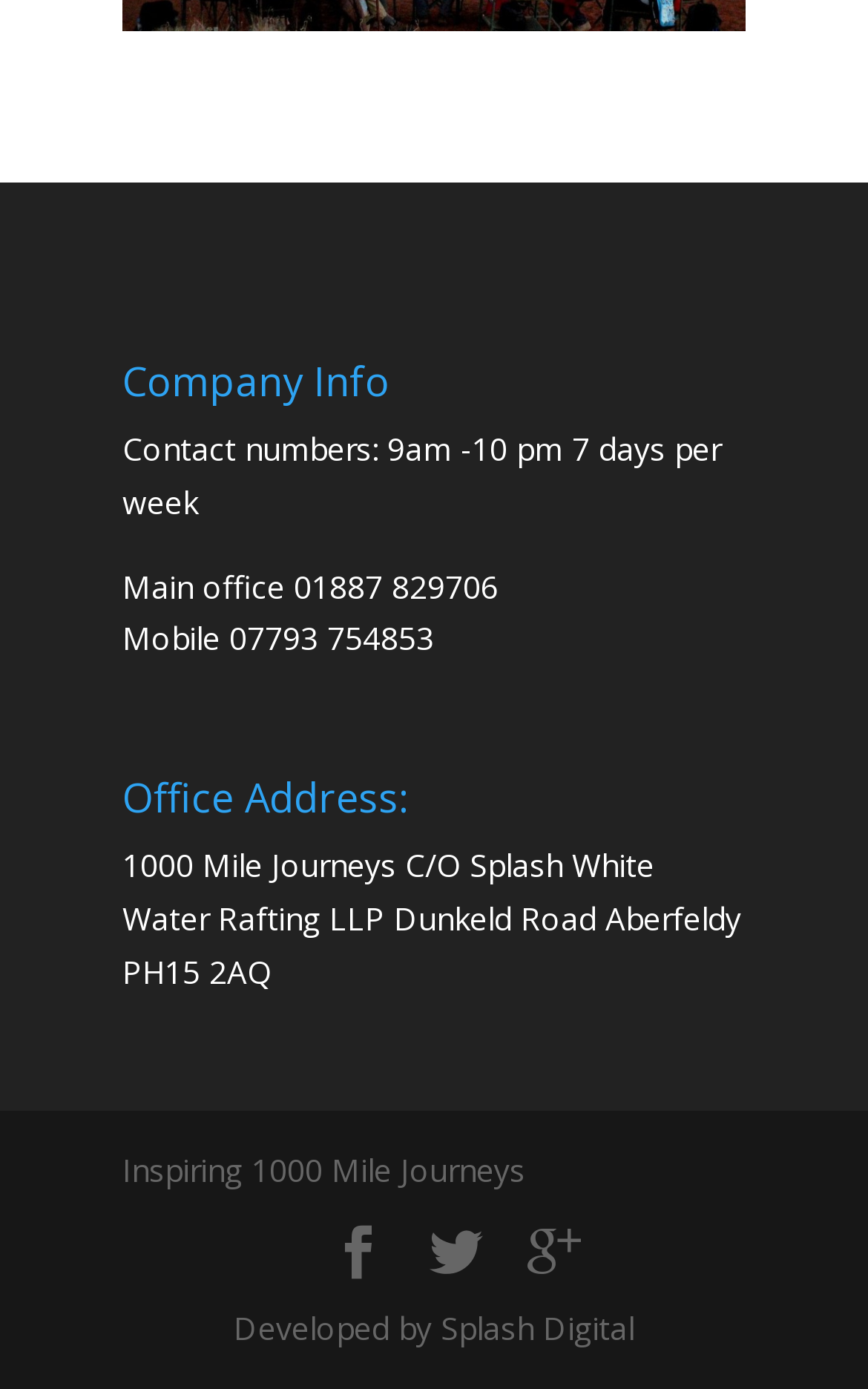What is the main office phone number?
Based on the visual content, answer with a single word or a brief phrase.

01887 829706